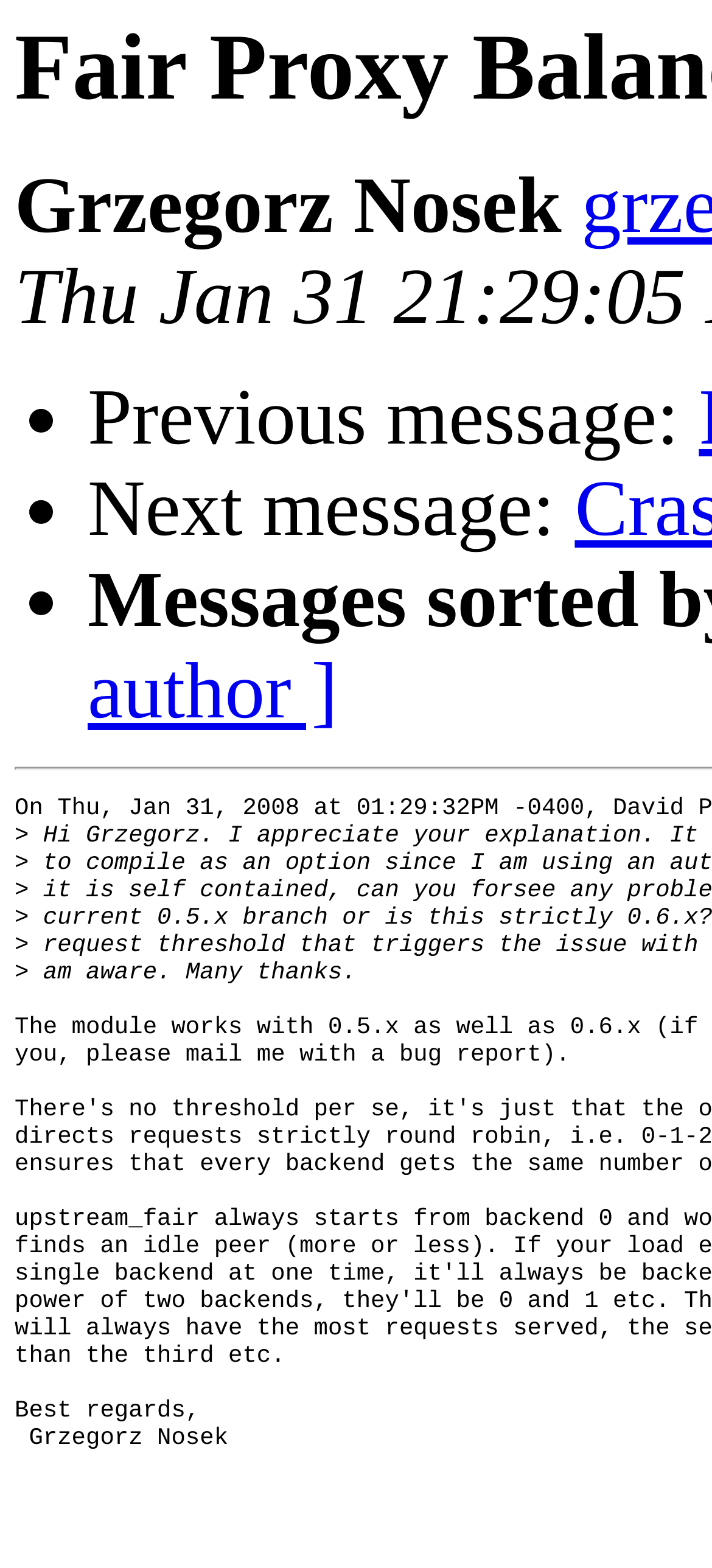Answer this question in one word or a short phrase: Who is the author of the message?

Grzegorz Nosek